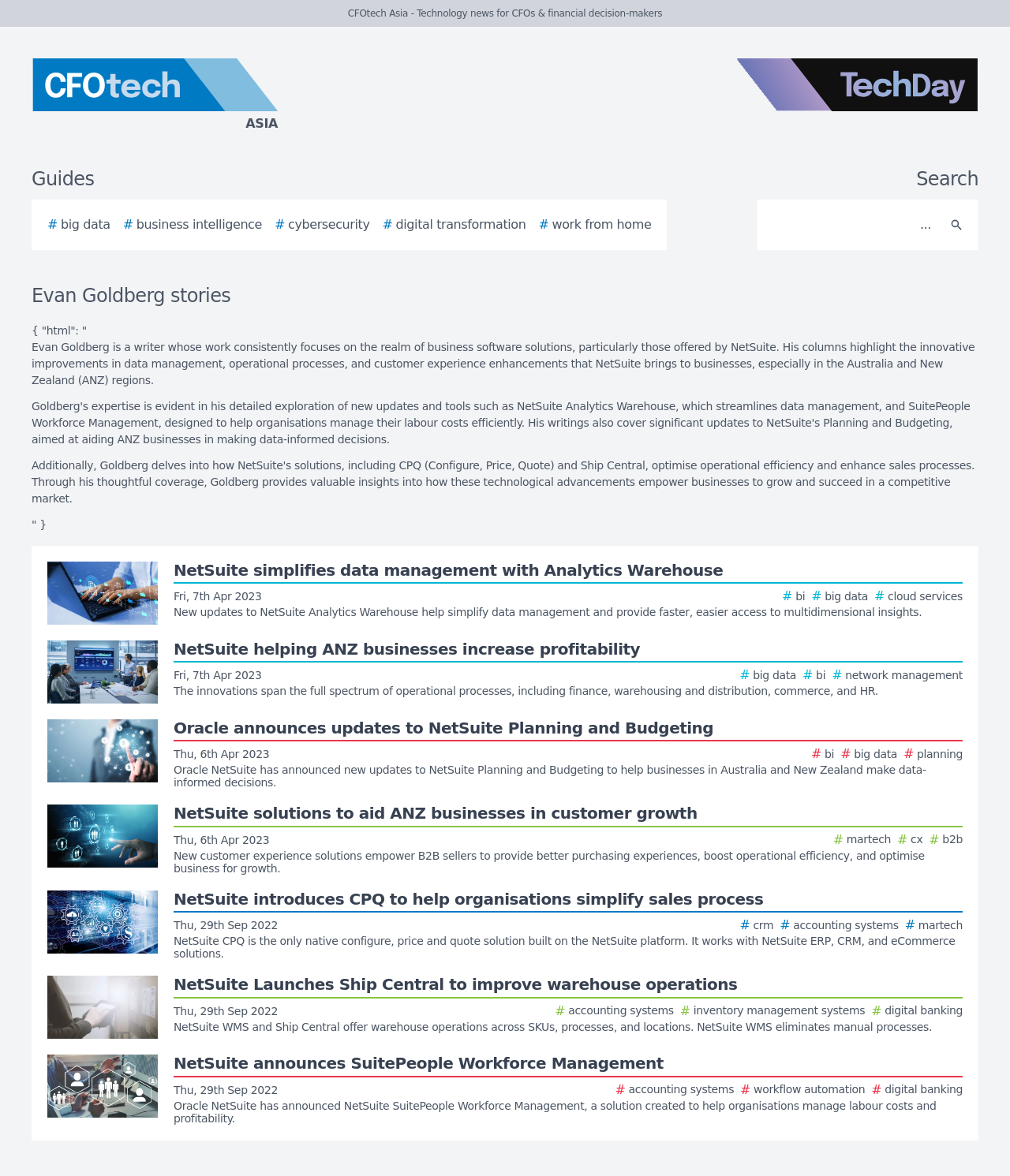How many categories are listed in the guides section?
Answer the question with a single word or phrase, referring to the image.

5